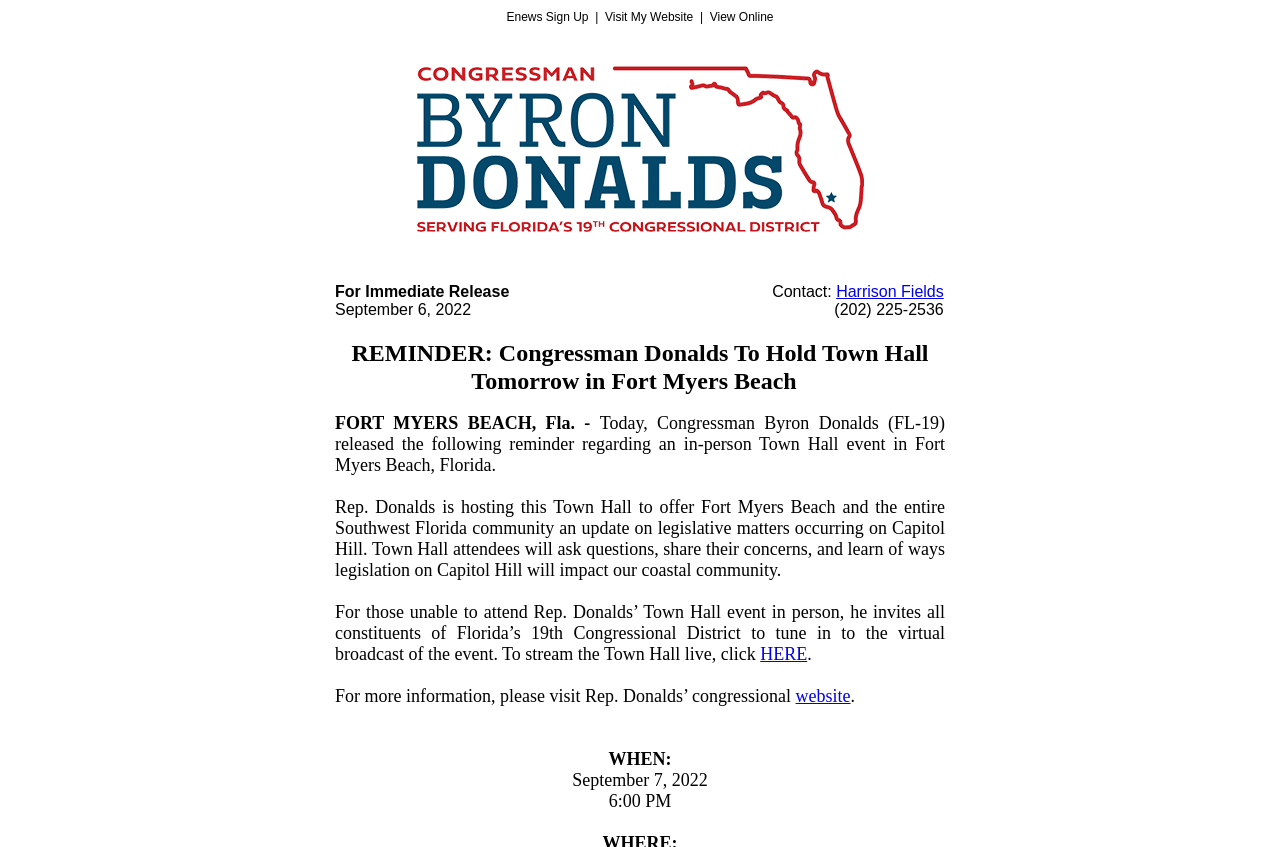What is the date of the town hall event?
Can you give a detailed and elaborate answer to the question?

The date of the town hall event can be found in the text 'WHEN: September 7, 2022' which explicitly states the date of the event.